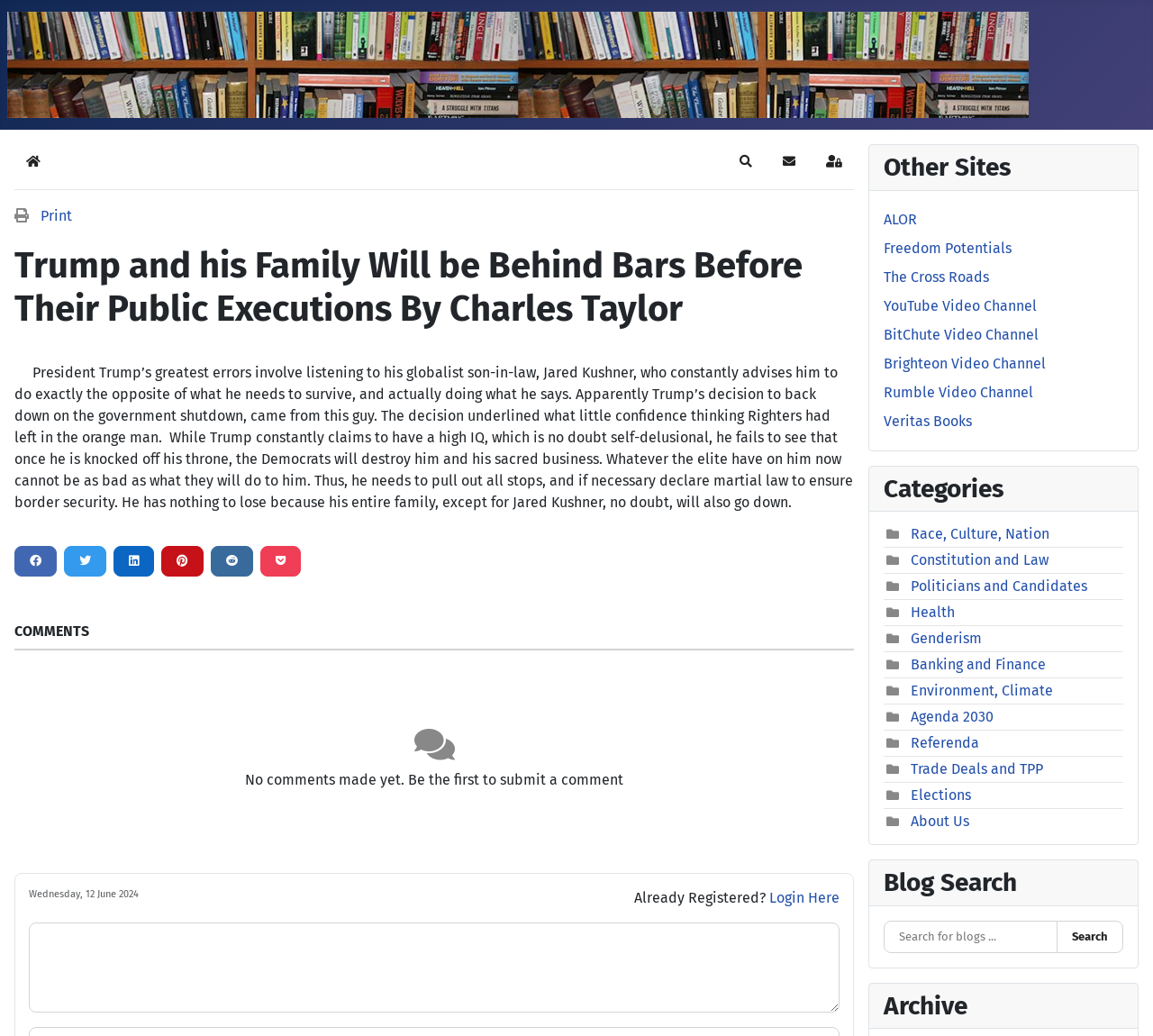Respond to the question below with a single word or phrase:
What is the date of the blog post?

Wednesday, 12 June 2024